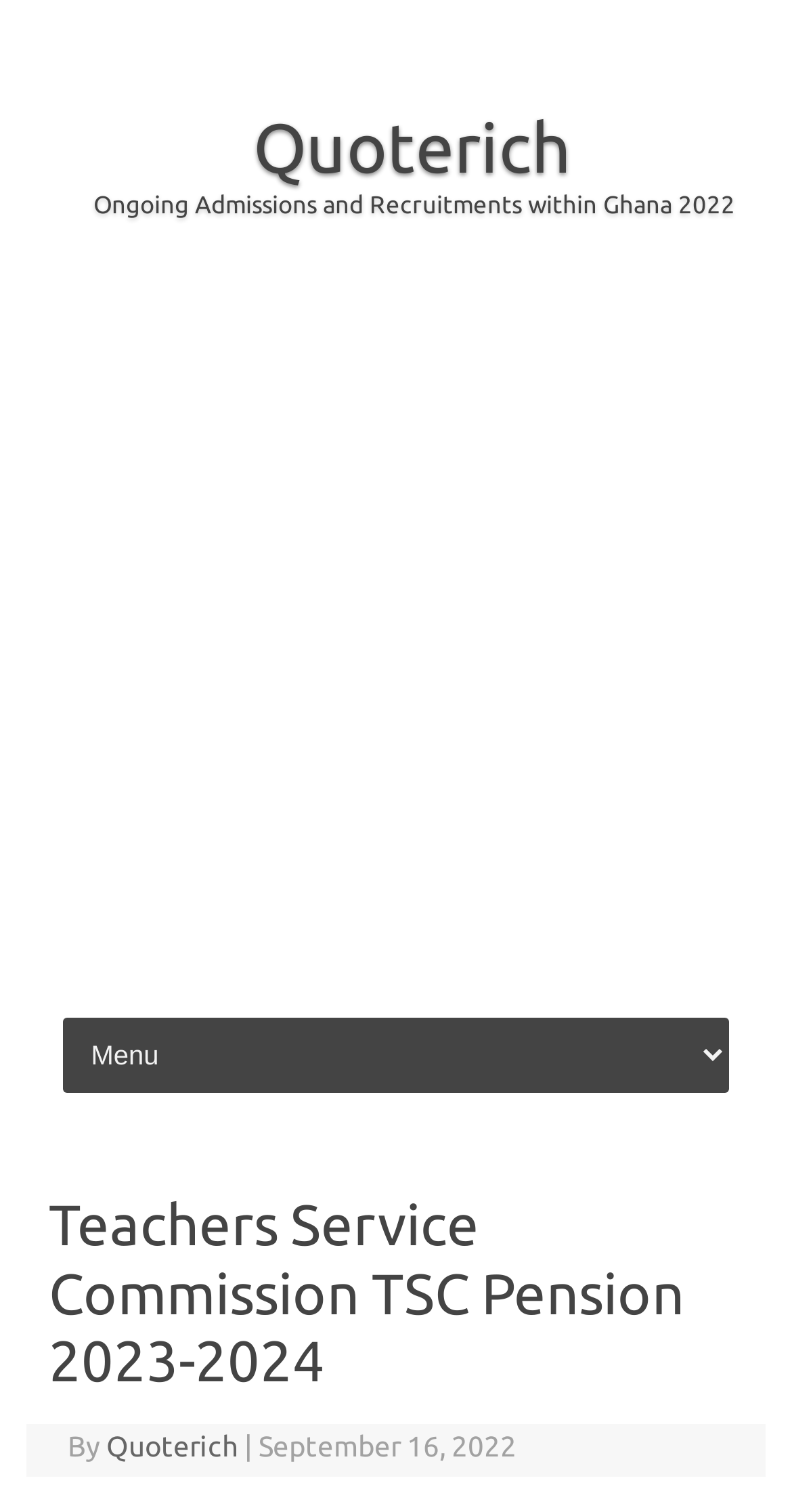Is the menu expanded?
Examine the screenshot and reply with a single word or phrase.

False